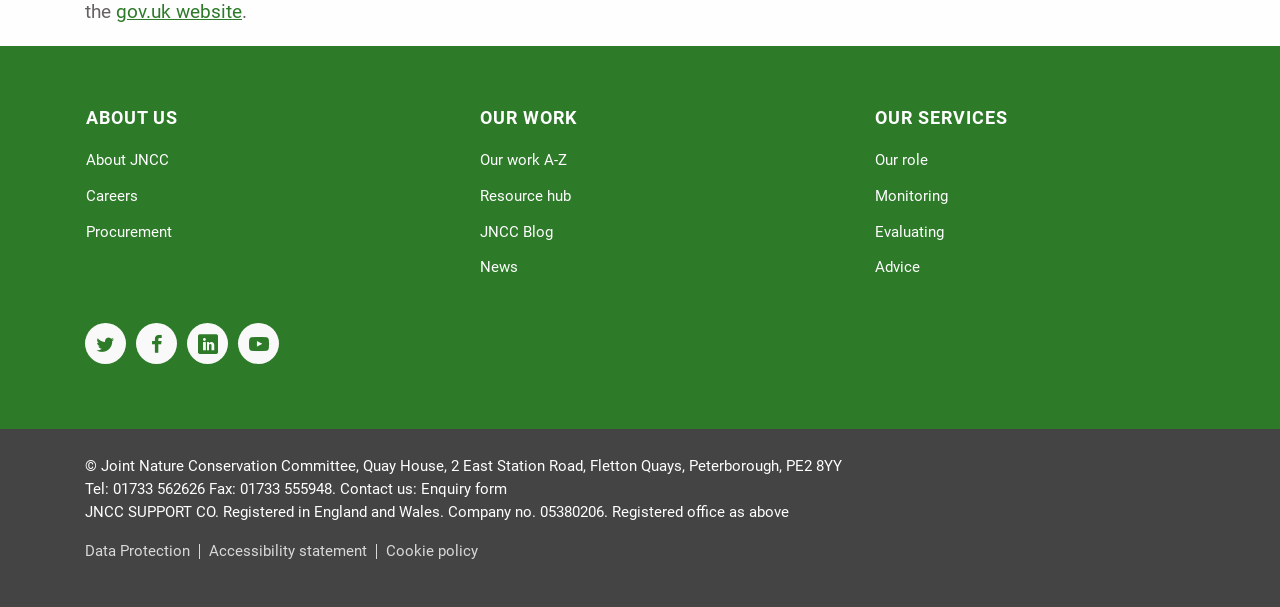Provide a short answer to the following question with just one word or phrase: How many social media links are there?

4